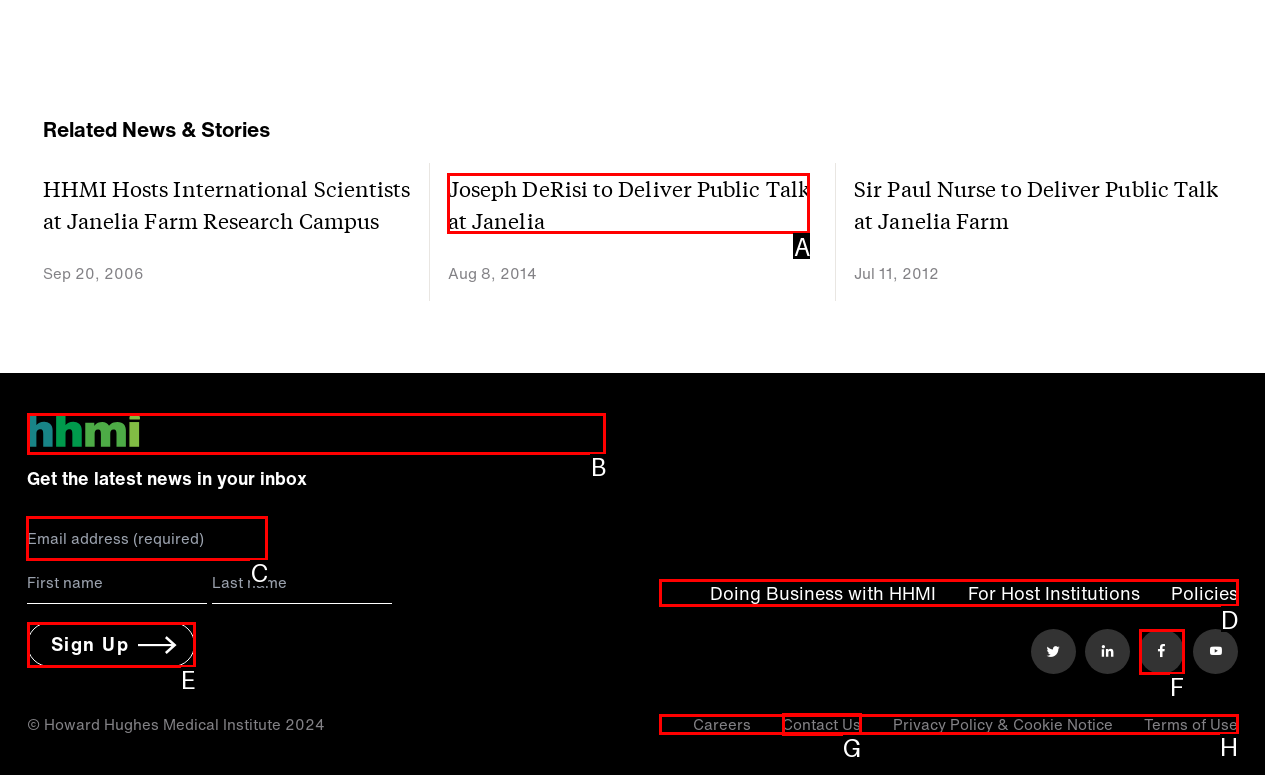Select the appropriate bounding box to fulfill the task: Click the 'Caravan Shops Near By' link Respond with the corresponding letter from the choices provided.

None